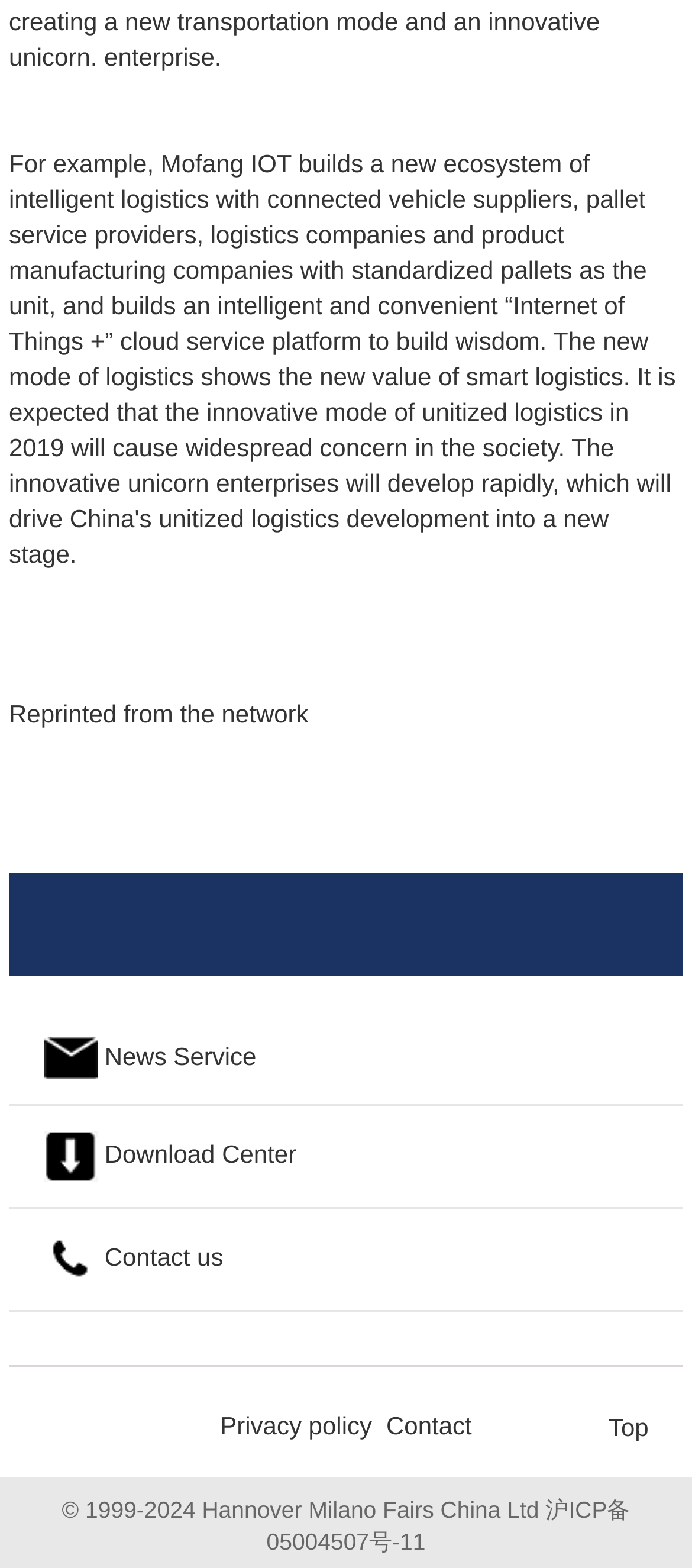Please determine the bounding box coordinates, formatted as (top-left x, top-left y, bottom-right x, bottom-right y), with all values as floating point numbers between 0 and 1. Identify the bounding box of the region described as: Top

[0.879, 0.899, 0.956, 0.933]